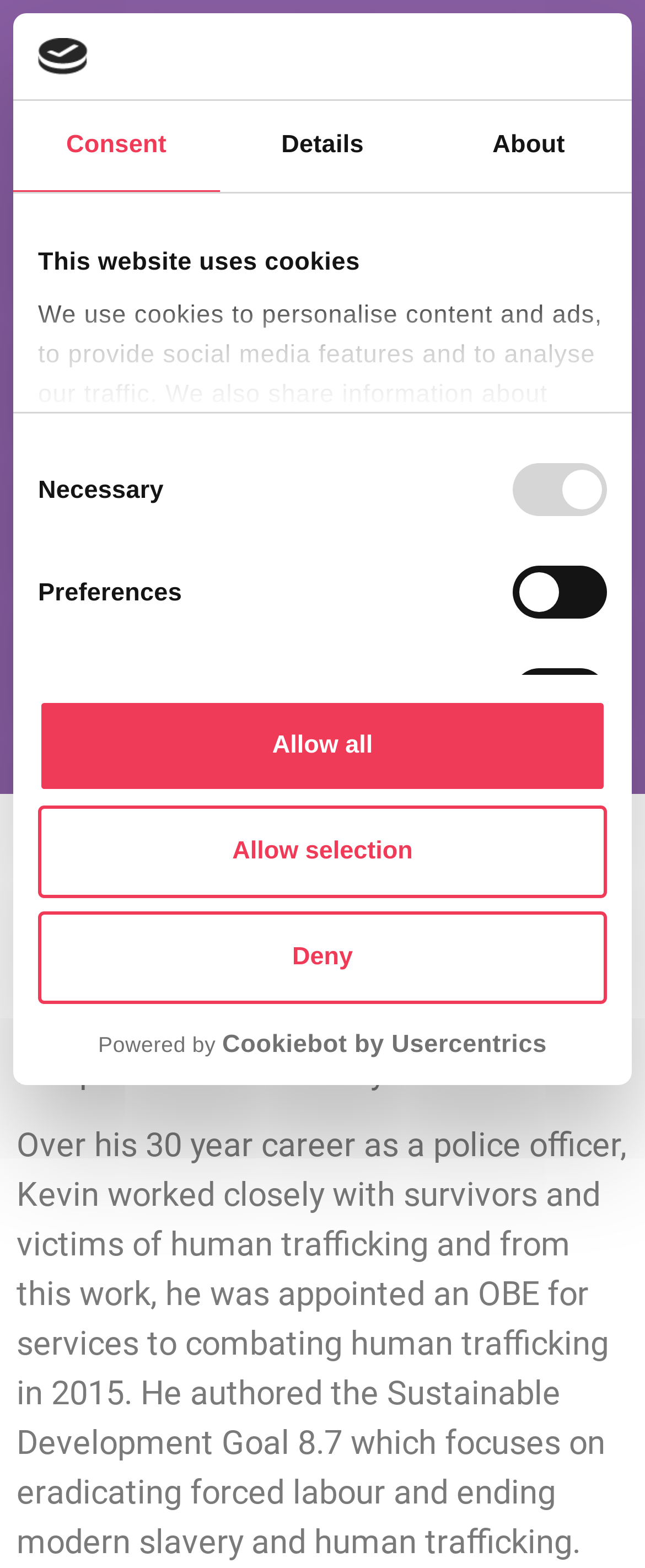Use a single word or phrase to answer the question:
What is Kevin Hyland's occupation?

Police officer